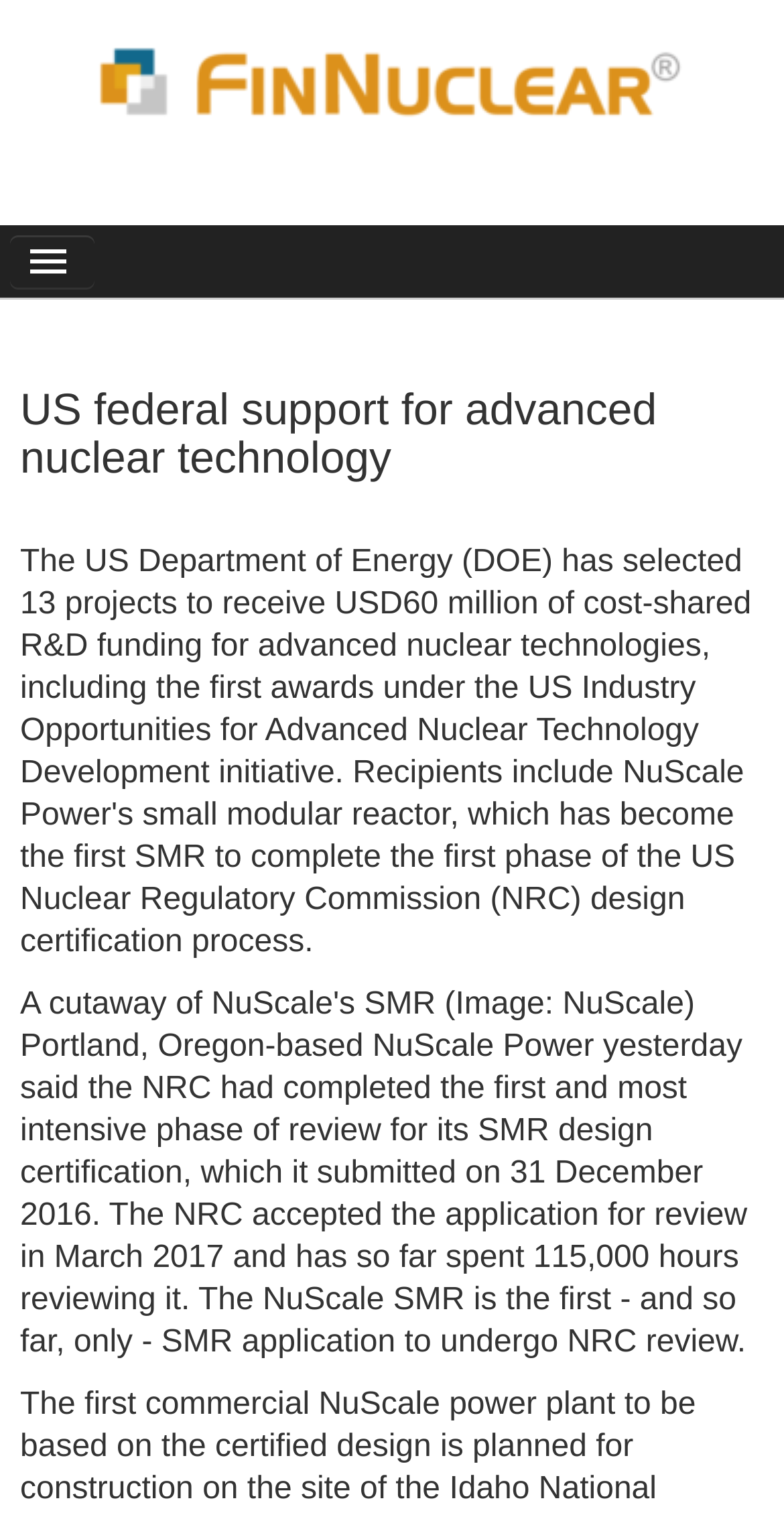Identify the bounding box for the UI element that is described as follows: "alt="il Gusto trentham"".

None